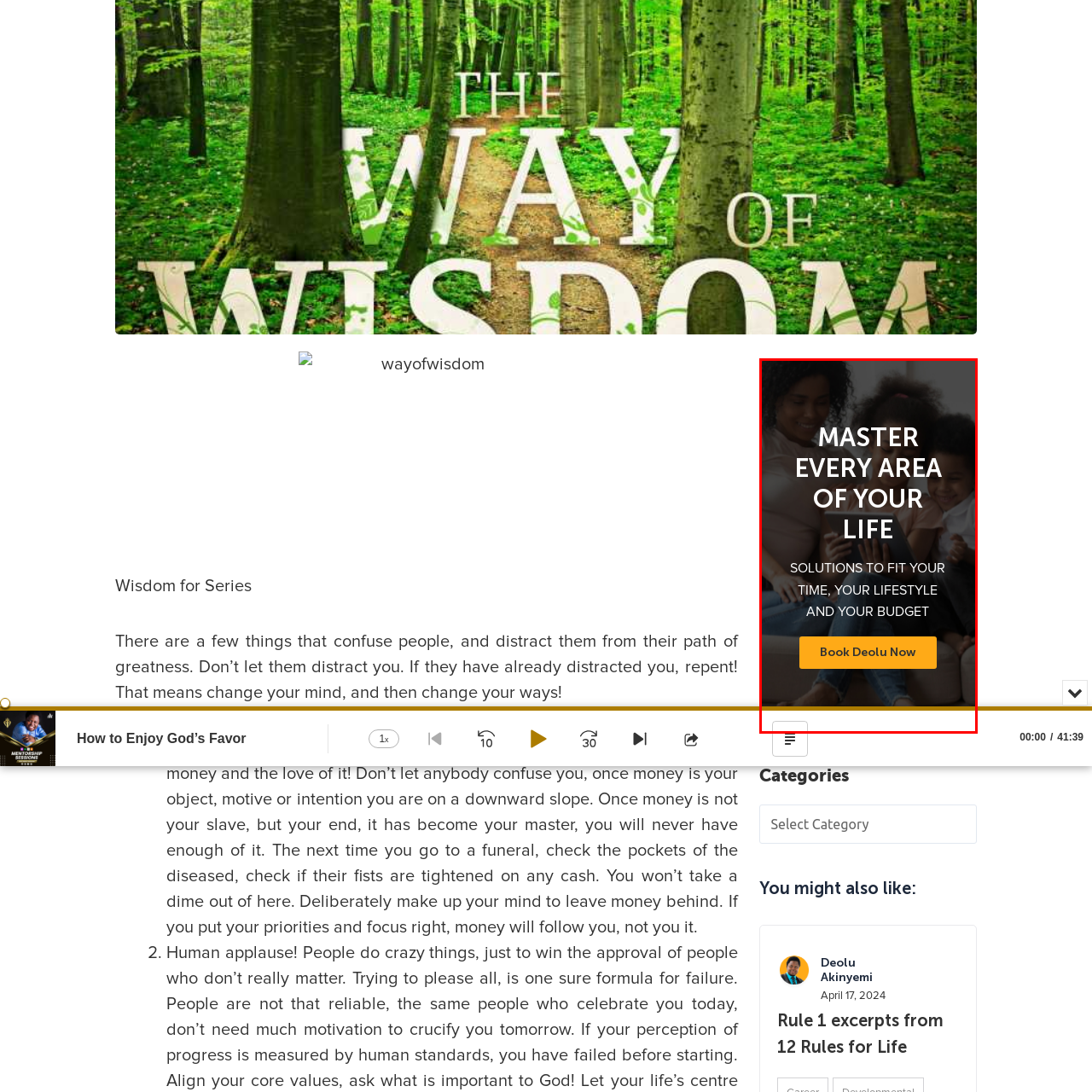Check the area bordered by the red box and provide a single word or phrase as the answer to the question: What is the tone of the image?

Warm and inviting